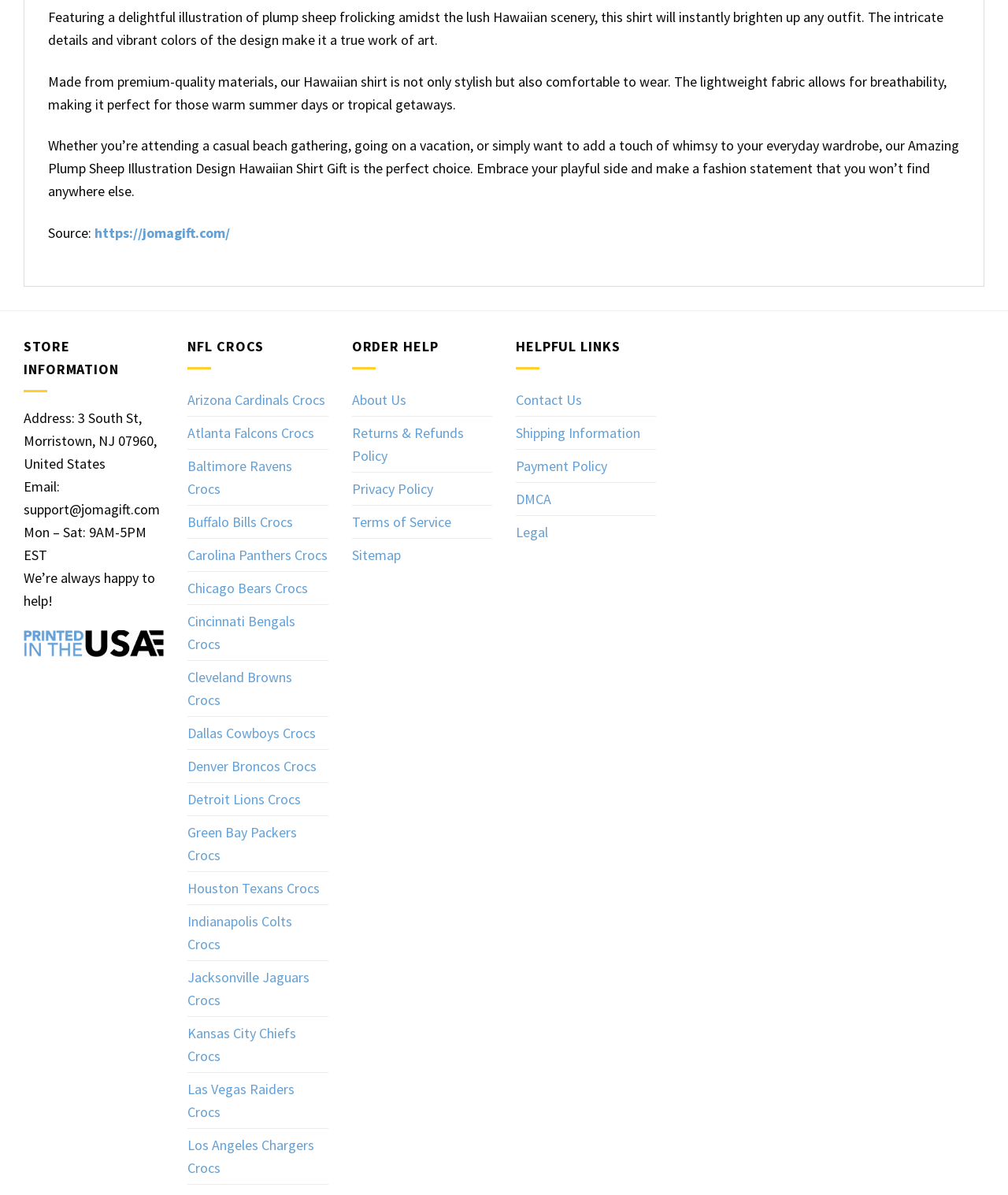Using the webpage screenshot, locate the HTML element that fits the following description and provide its bounding box: "Los Angeles Chargers Crocs".

[0.186, 0.945, 0.326, 0.991]